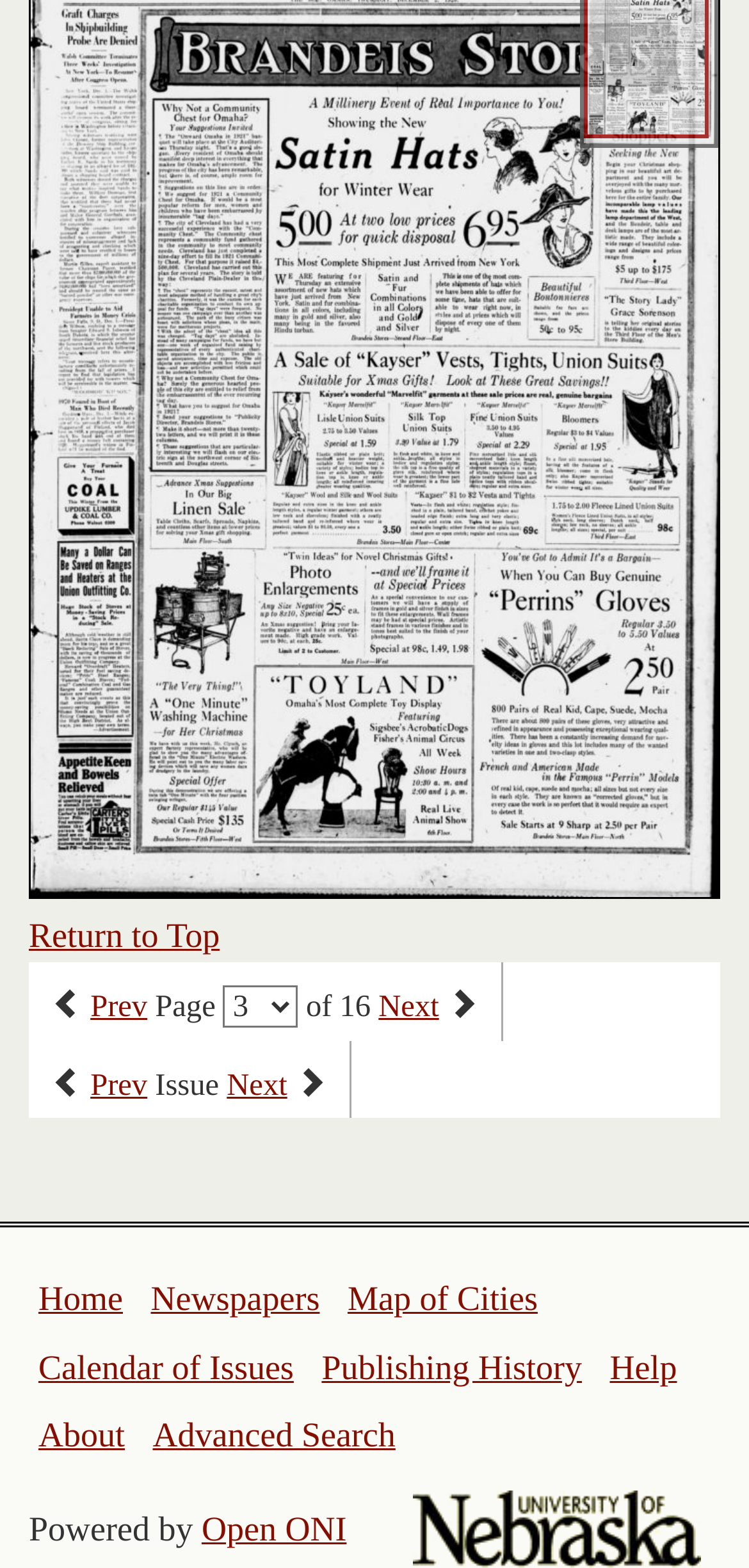Determine the bounding box of the UI component based on this description: "Calendar of Issues". The bounding box coordinates should be four float values between 0 and 1, i.e., [left, top, right, bottom].

[0.051, 0.86, 0.392, 0.884]